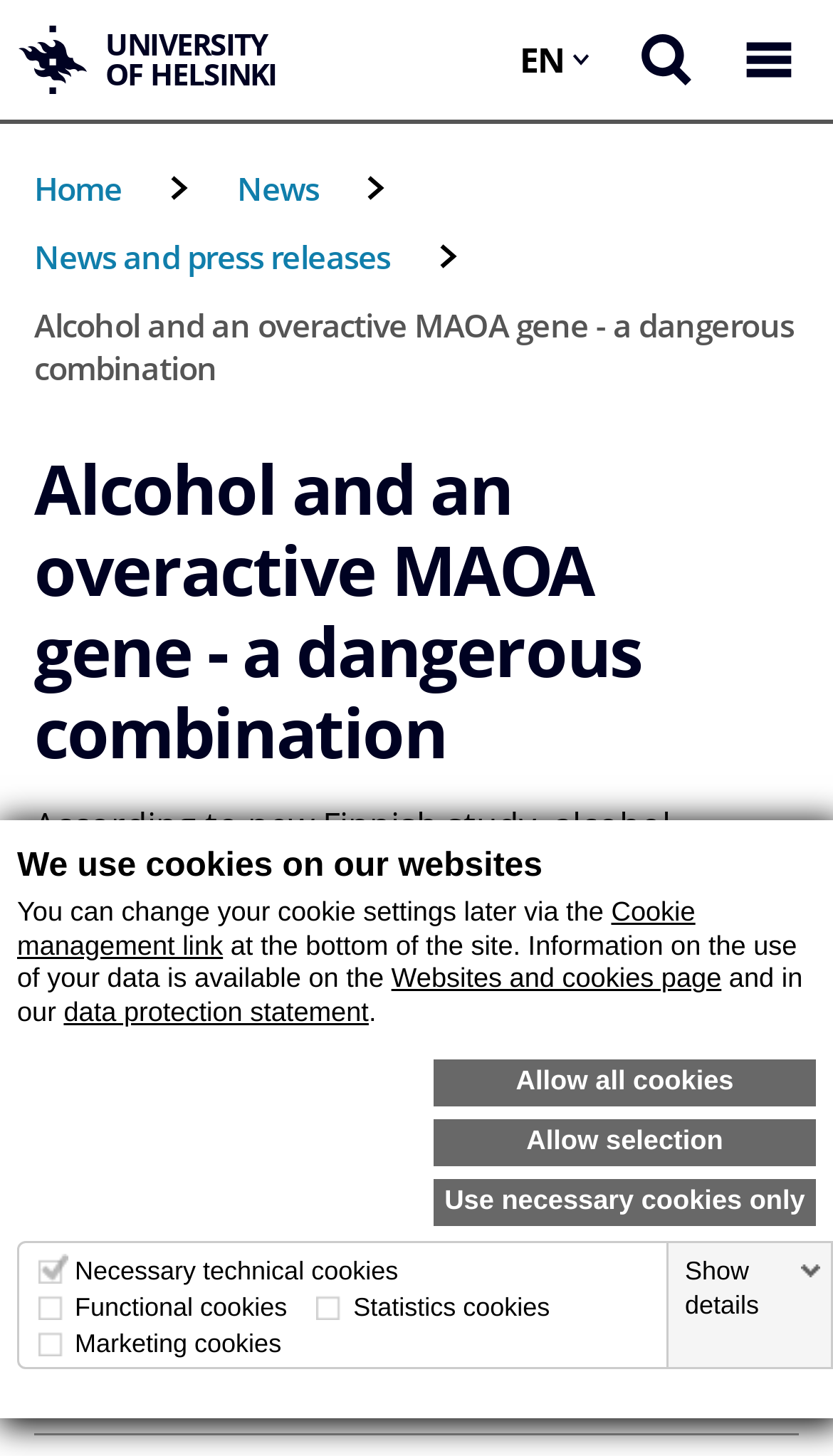Please indicate the bounding box coordinates for the clickable area to complete the following task: "Go to the news page". The coordinates should be specified as four float numbers between 0 and 1, i.e., [left, top, right, bottom].

[0.285, 0.114, 0.382, 0.144]